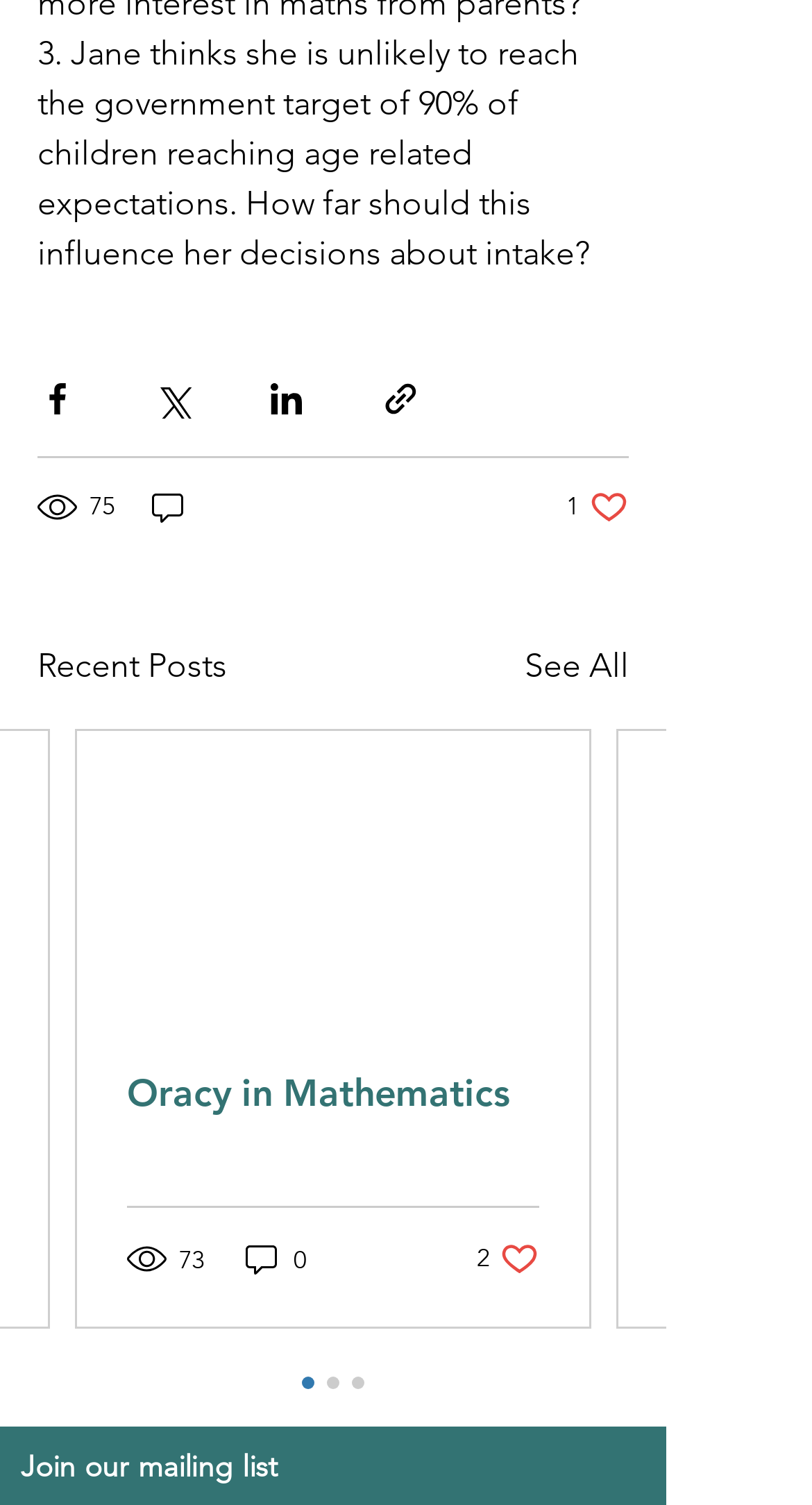Please give a short response to the question using one word or a phrase:
How many likes does the second post have?

2 likes